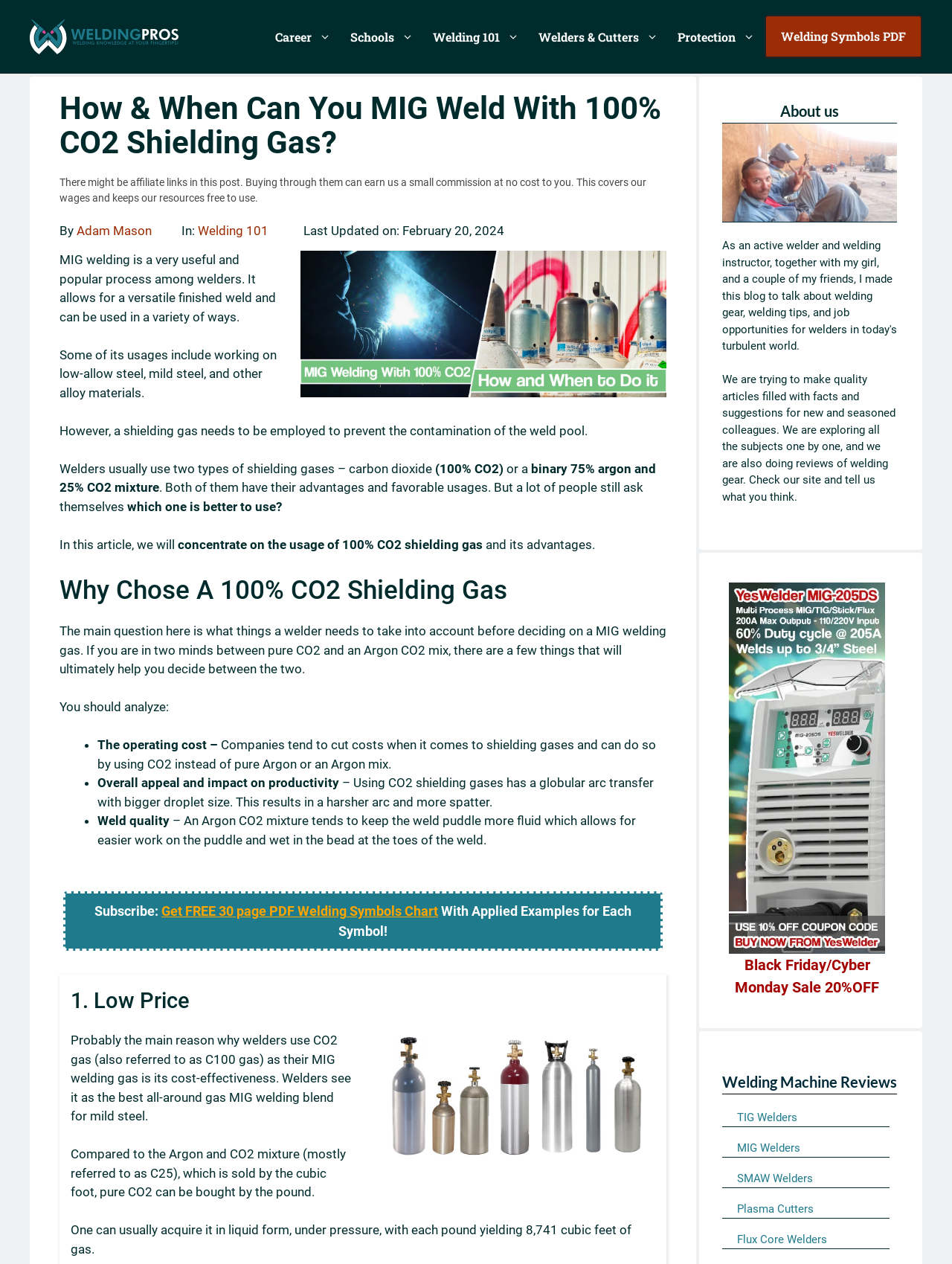Describe all the visual and textual components of the webpage comprehensively.

This webpage is about MIG welding with 100% CO2 shielding gas. At the top, there is a banner with the site's name, "WeldingPros – Welding Career Guide, How To and Gear Reviews", accompanied by an image. Below the banner, there is a navigation menu with links to various sections, including "Career", "Schools", "Welding 101", and more.

The main content of the page is divided into sections, starting with an introduction to MIG welding and its uses. There is a figure image related to MIG welding, followed by a section discussing the importance of shielding gas in MIG welding. The text explains that welders typically use two types of shielding gases: 100% CO2 and a binary 75% argon and 25% CO2 mixture.

The next section, "Why Choose a 100% CO2 Shielding Gas", discusses the advantages of using 100% CO2 shielding gas. There are several points listed, including the operating cost, overall appeal and impact on productivity, and weld quality. Each point is explained in detail, with some including images to illustrate the concepts.

Further down the page, there is a section titled "1. Low Price", which explains why welders prefer to use CO2 gas due to its cost-effectiveness. There is an image of CO2 tanks accompanying this section.

On the right side of the page, there is a complementary section with an "About us" heading, featuring an image of the authors at a job site. Below this, there is a section with links to various welding machine reviews, including TIG welders, MIG welders, and more.

At the bottom of the page, there is another complementary section with a figure image and a caption, as well as a heading "Welding Machine Reviews" with links to various types of welders.